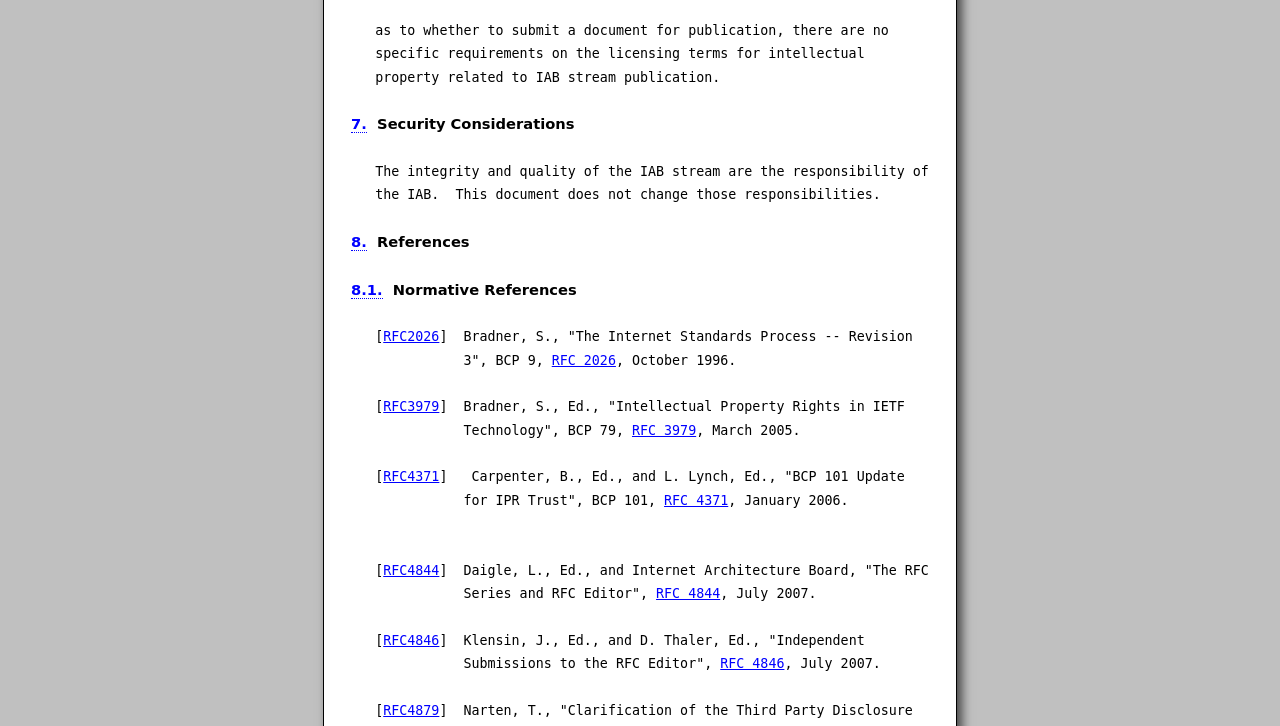Use a single word or phrase to answer this question: 
What is the topic of section 7?

Security Considerations